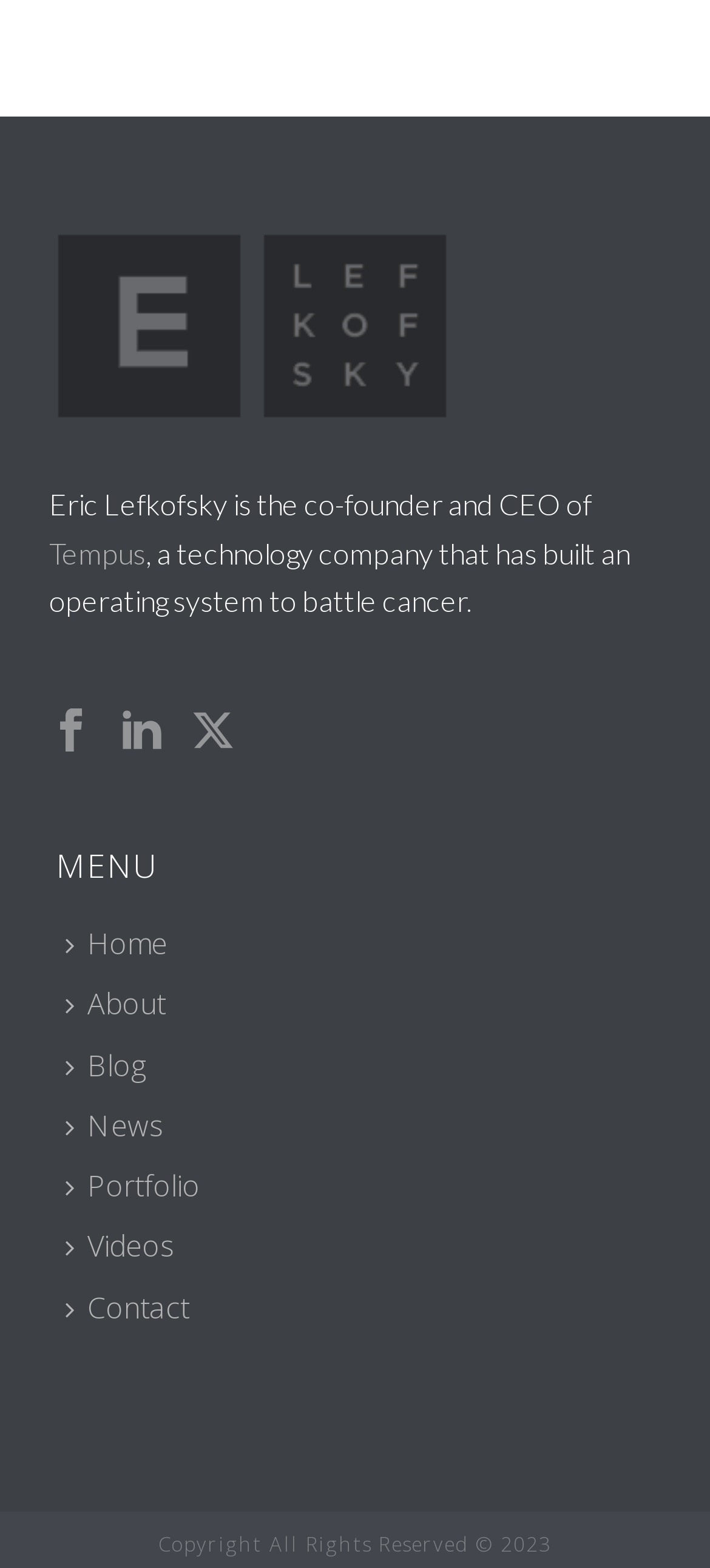What is the main menu of the webpage?
Please provide a single word or phrase based on the screenshot.

Home, About, Blog, News, Portfolio, Videos, Contact